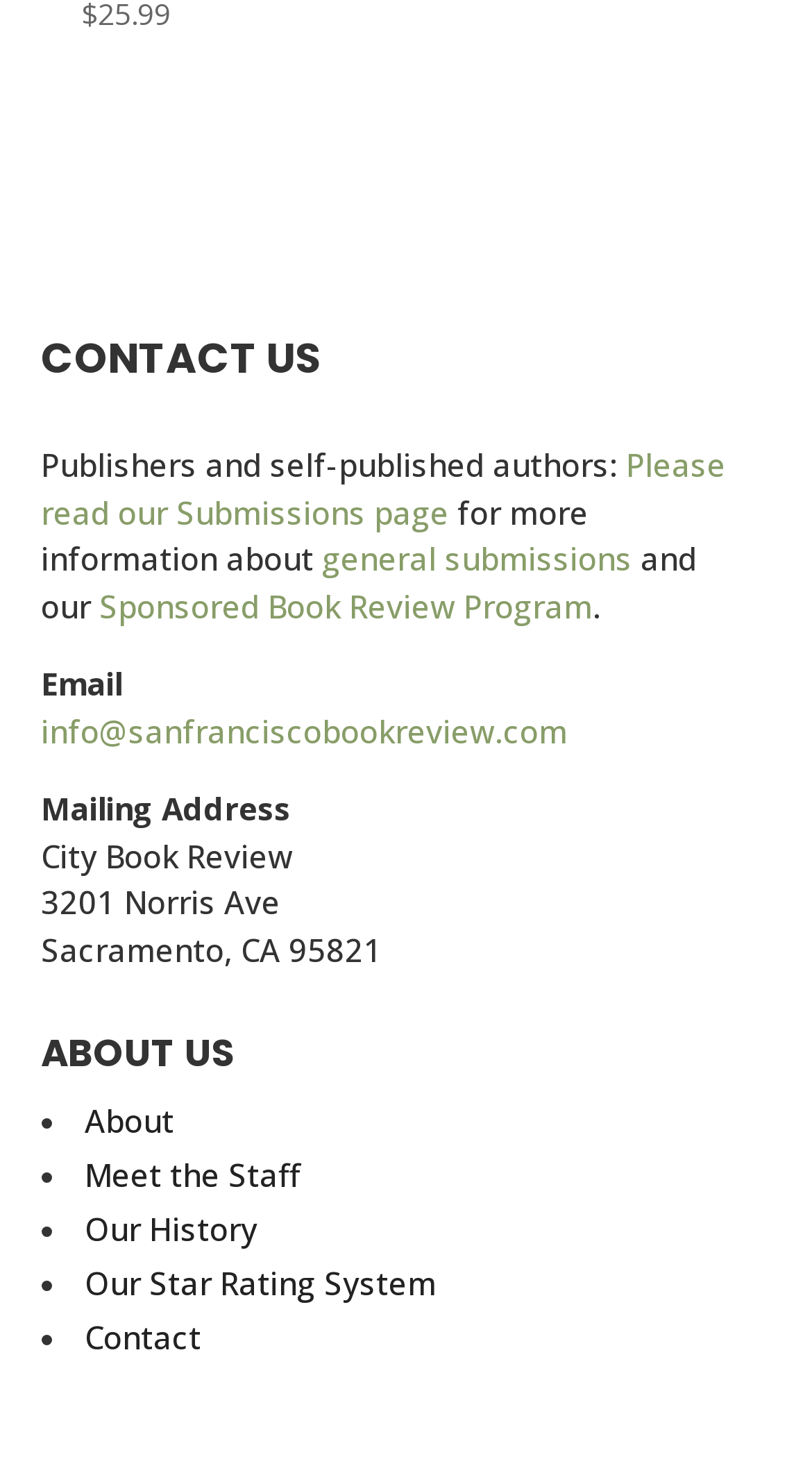Please identify the bounding box coordinates of the element's region that needs to be clicked to fulfill the following instruction: "Click on 'Sponsored Book Review Program'". The bounding box coordinates should consist of four float numbers between 0 and 1, i.e., [left, top, right, bottom].

[0.122, 0.399, 0.729, 0.427]